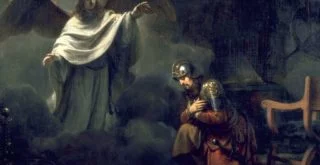What is the color of the angel's robe?
Answer the question using a single word or phrase, according to the image.

Luminous white